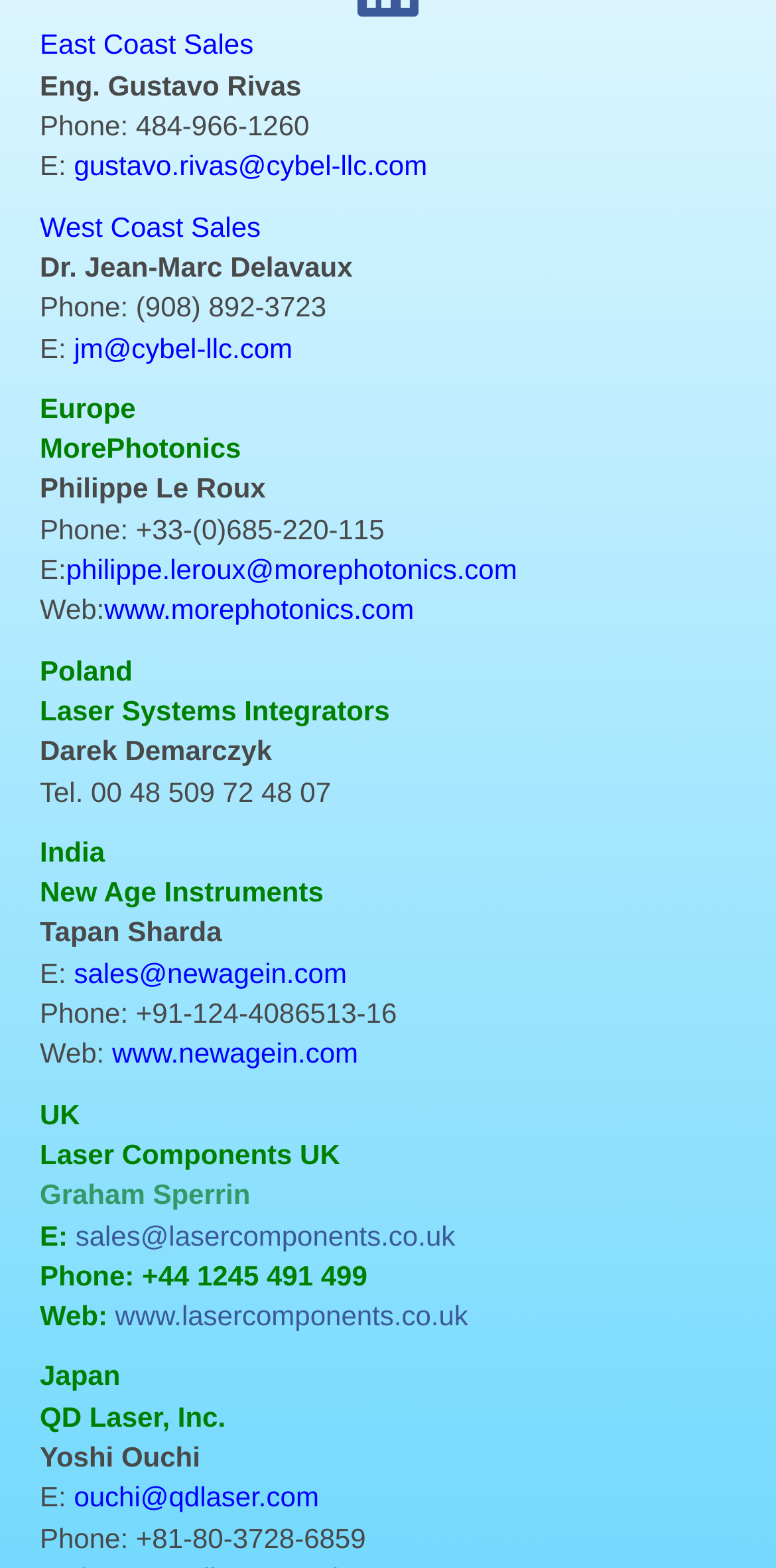Kindly determine the bounding box coordinates for the area that needs to be clicked to execute this instruction: "Visit the website of MorePhotonics".

[0.134, 0.379, 0.533, 0.399]